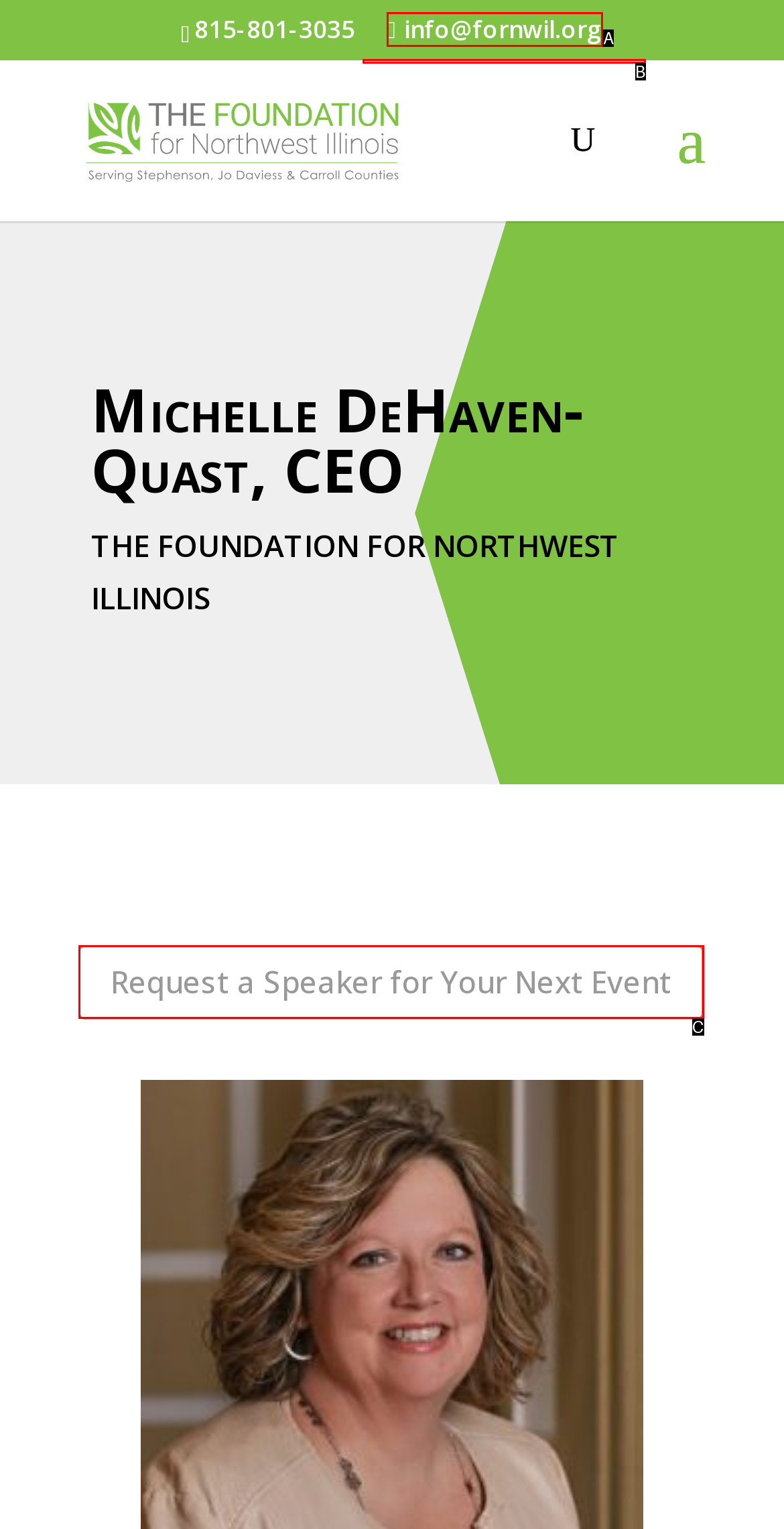Based on the element described as: Privacy Policy
Find and respond with the letter of the correct UI element.

None